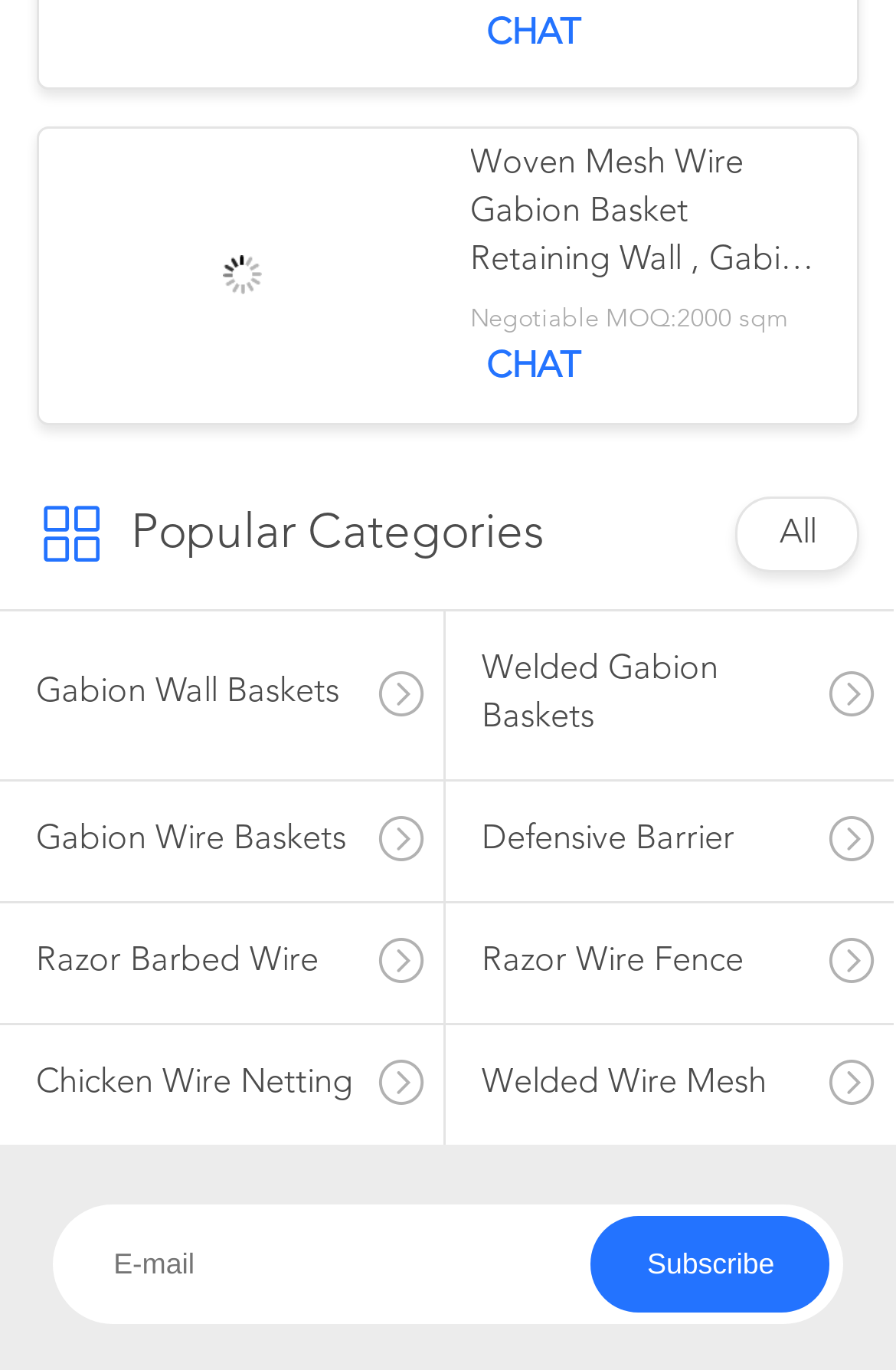Refer to the screenshot and answer the following question in detail:
What is the minimum order quantity?

The minimum order quantity can be found in the text 'Negotiable MOQ:2000 sqm' which is located below the image of the product.